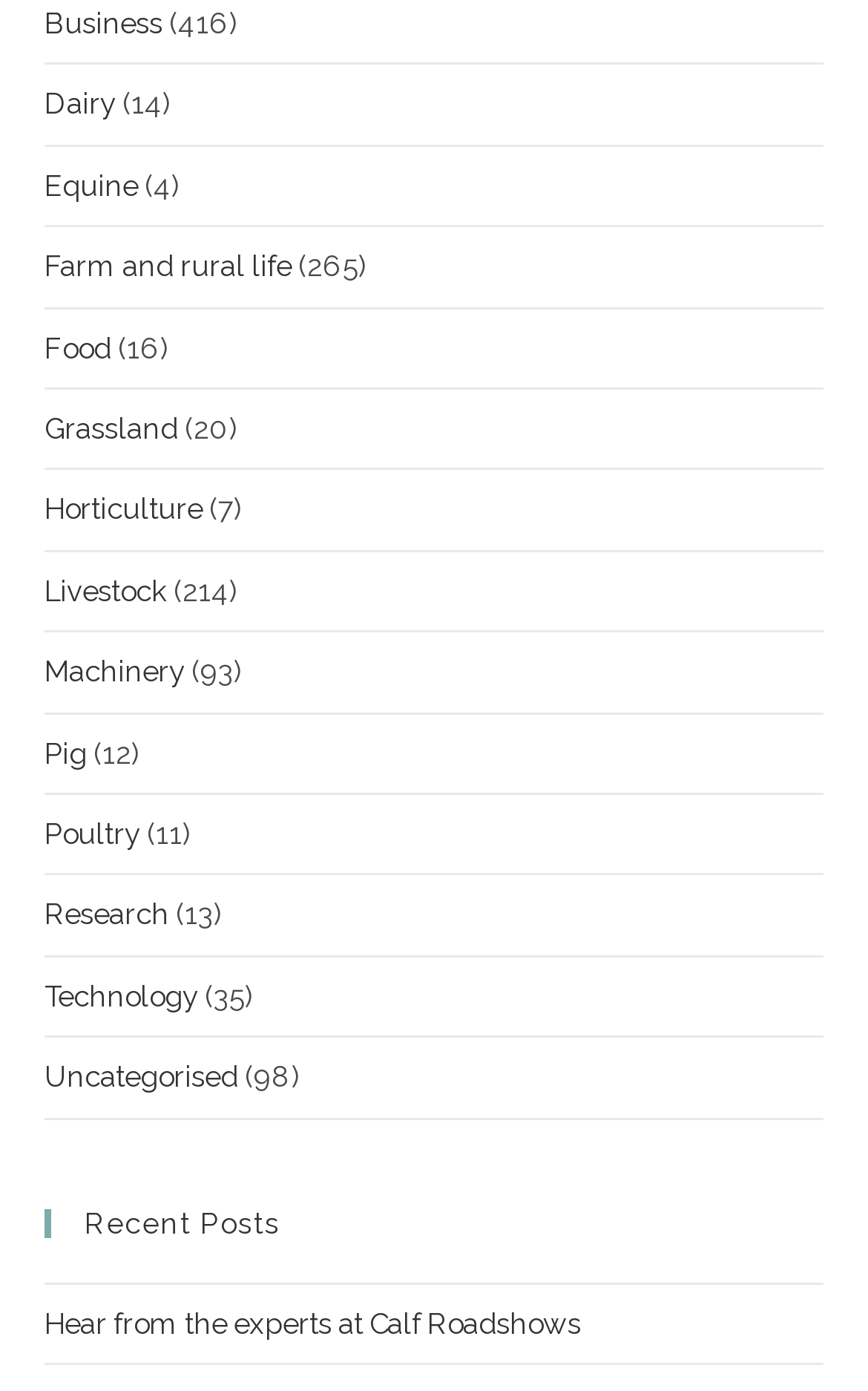What is the title of the latest post?
Using the image as a reference, deliver a detailed and thorough answer to the question.

I looked at the heading 'Recent Posts' and found the link 'Hear from the experts at Calf Roadshows' below it, which is likely the title of the latest post.